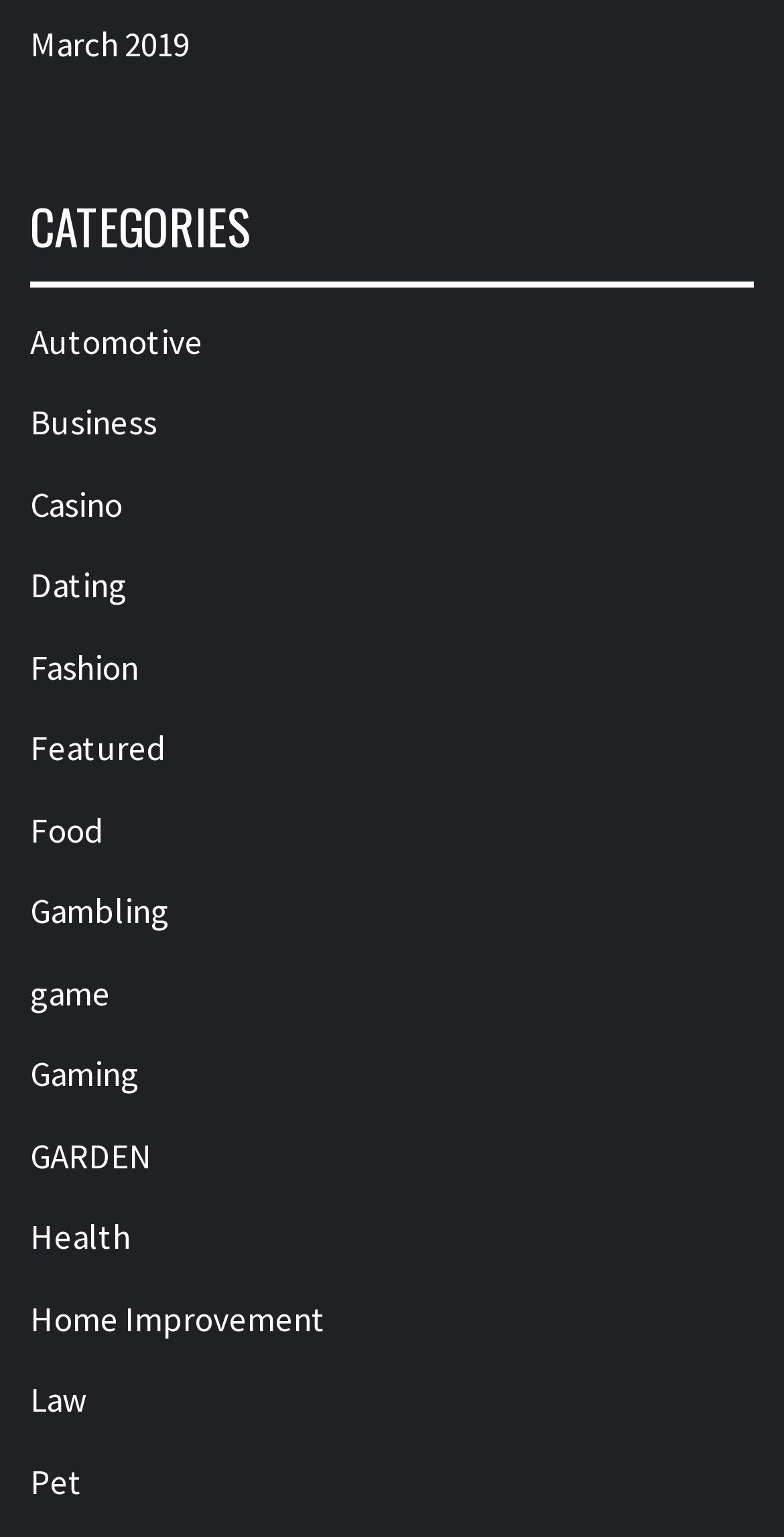Return the bounding box coordinates of the UI element that corresponds to this description: "Home Improvement". The coordinates must be given as four float numbers in the range of 0 and 1, [left, top, right, bottom].

[0.038, 0.844, 0.415, 0.873]